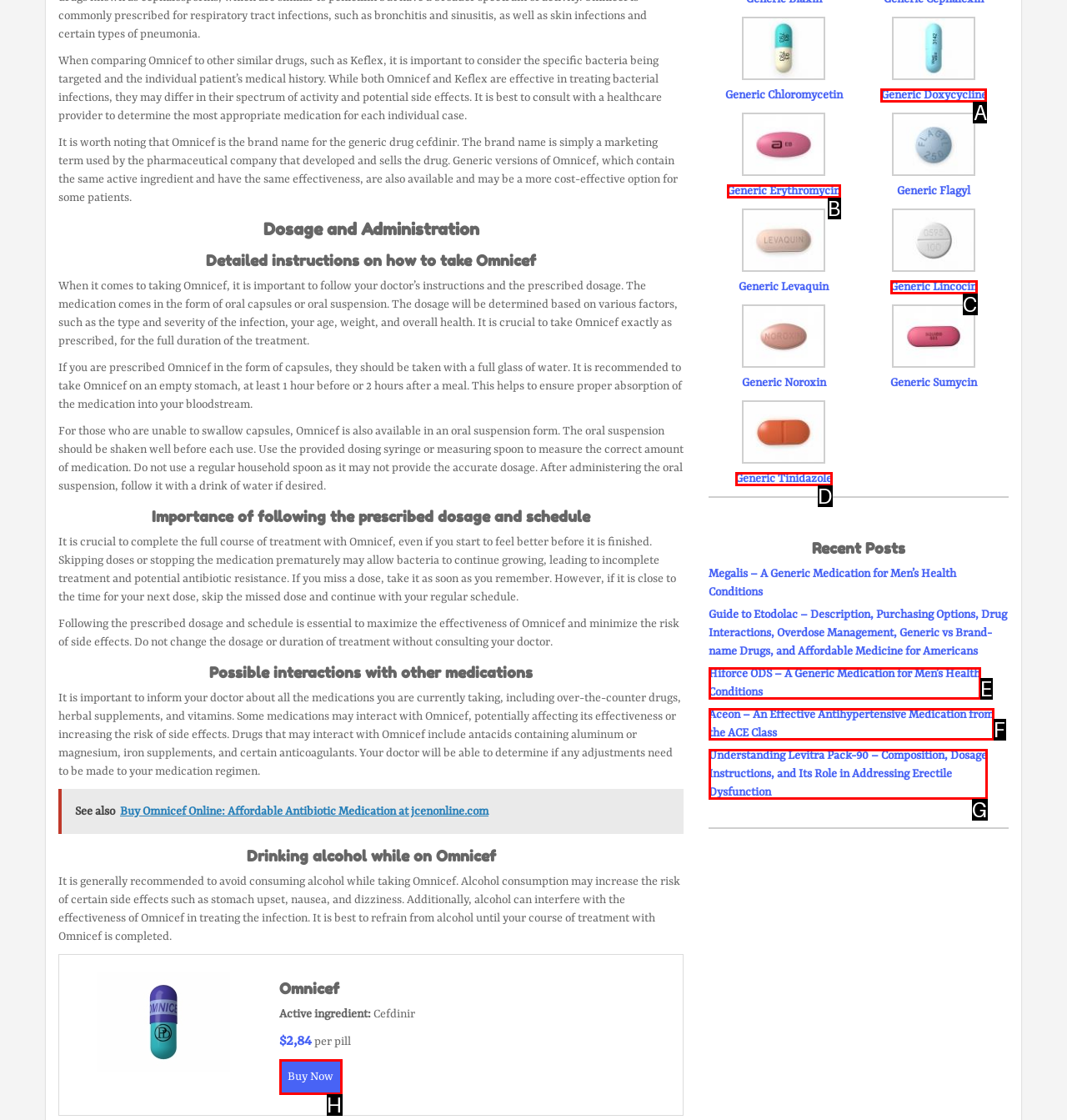Which option best describes: Generic Doxycycline
Respond with the letter of the appropriate choice.

A